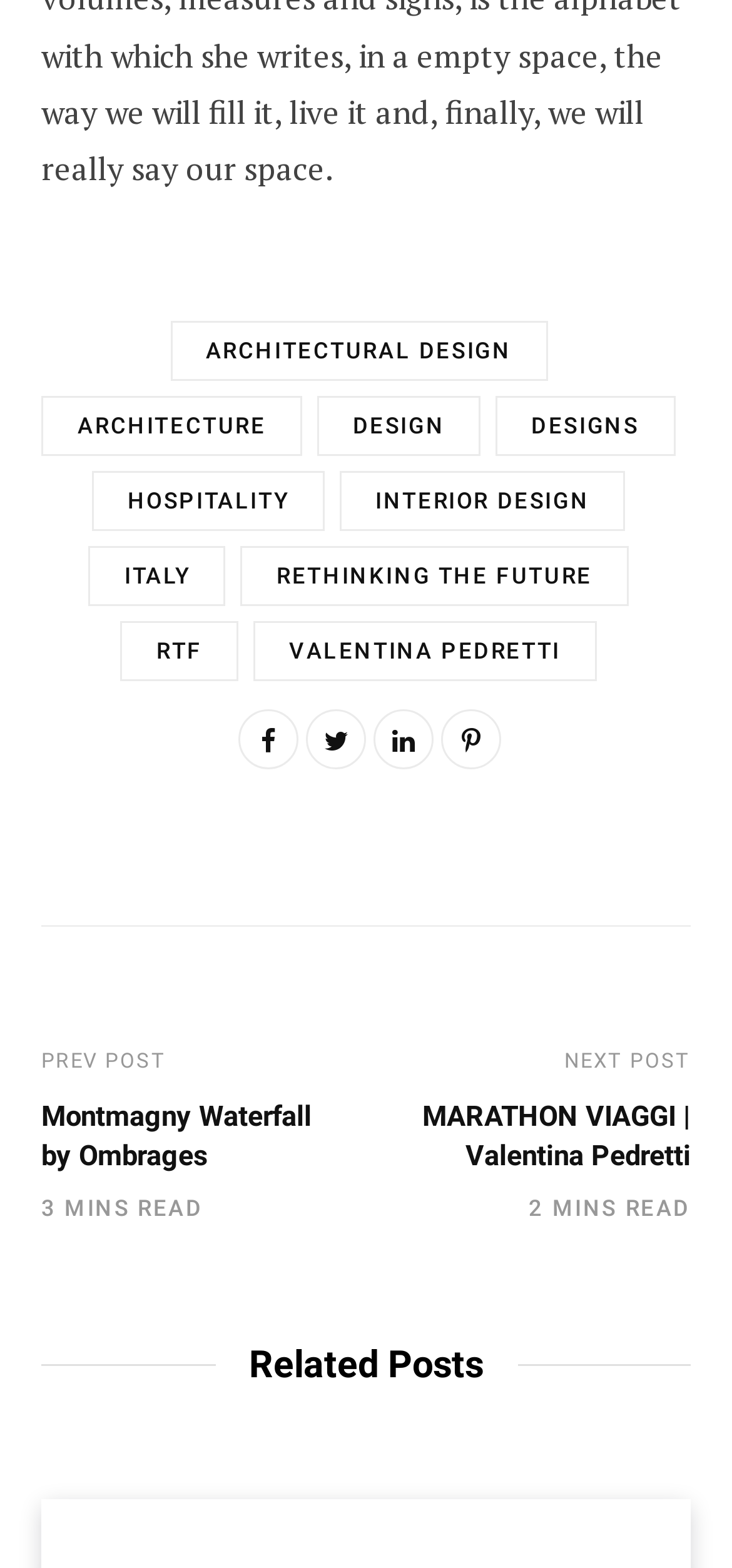Please identify the coordinates of the bounding box for the clickable region that will accomplish this instruction: "Click on the heart icon".

[0.326, 0.452, 0.408, 0.49]